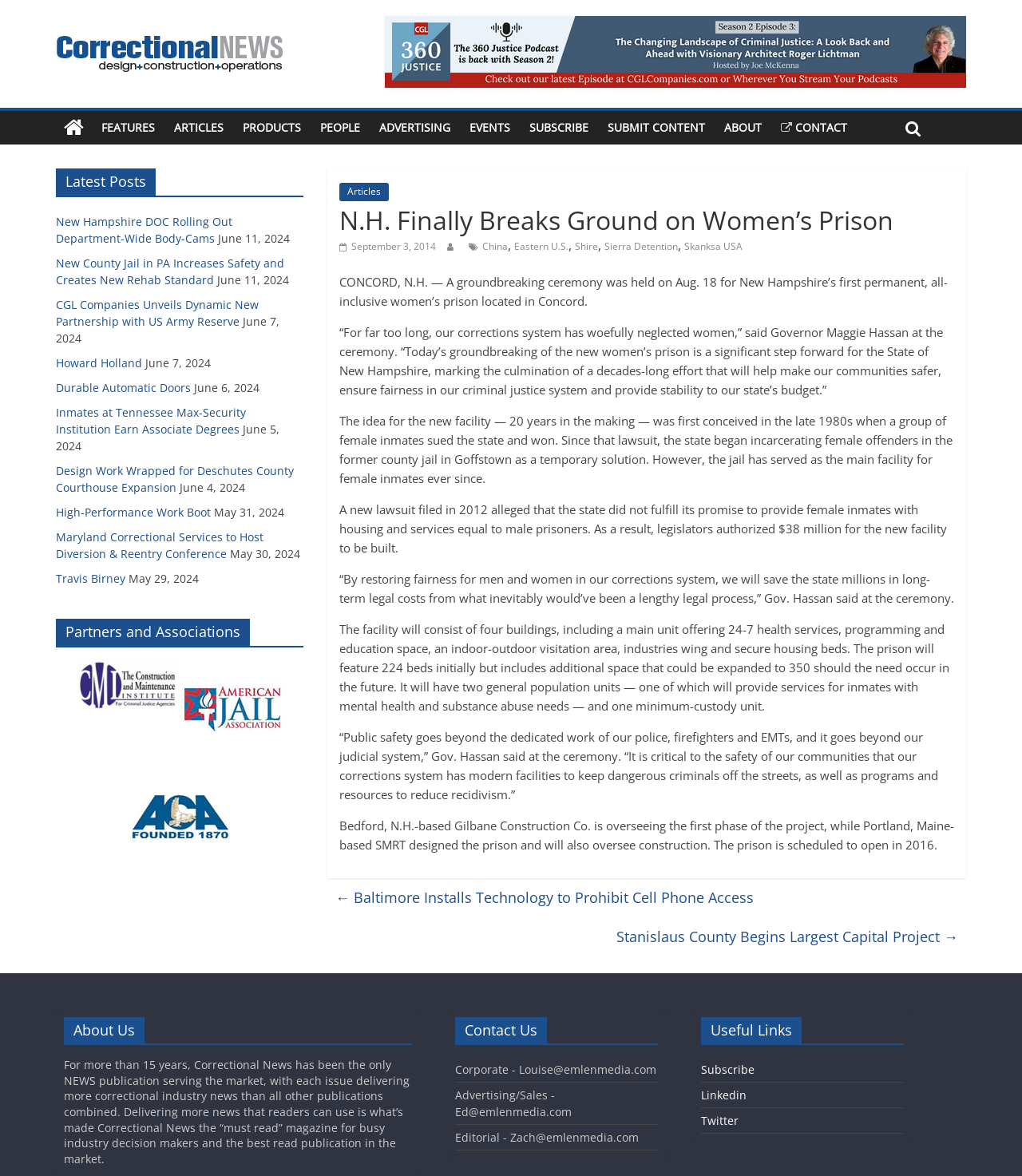Specify the bounding box coordinates of the element's region that should be clicked to achieve the following instruction: "Contact 'Louise' for corporate inquiries". The bounding box coordinates consist of four float numbers between 0 and 1, in the format [left, top, right, bottom].

[0.445, 0.903, 0.642, 0.916]